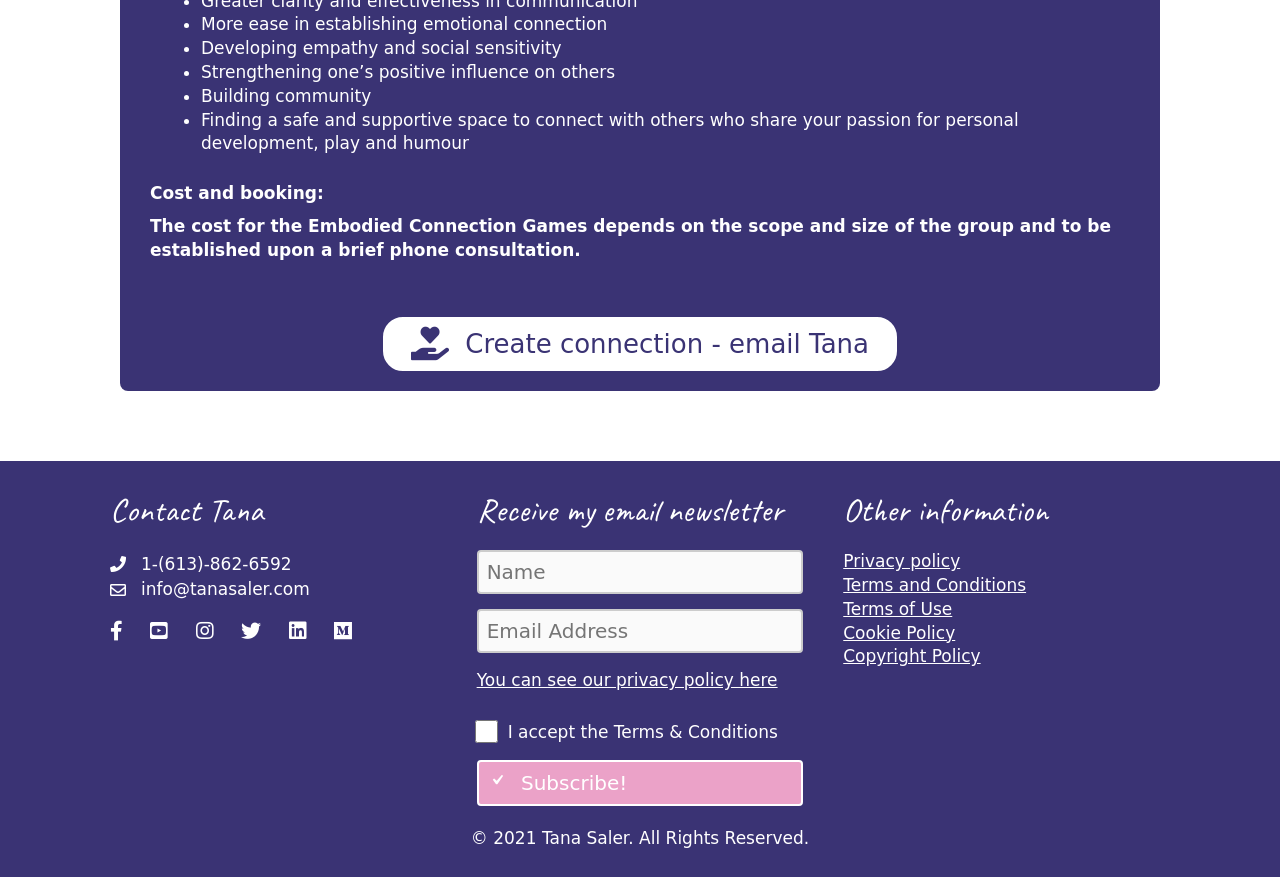How can I contact Tana?
Using the visual information, answer the question in a single word or phrase.

Phone or email